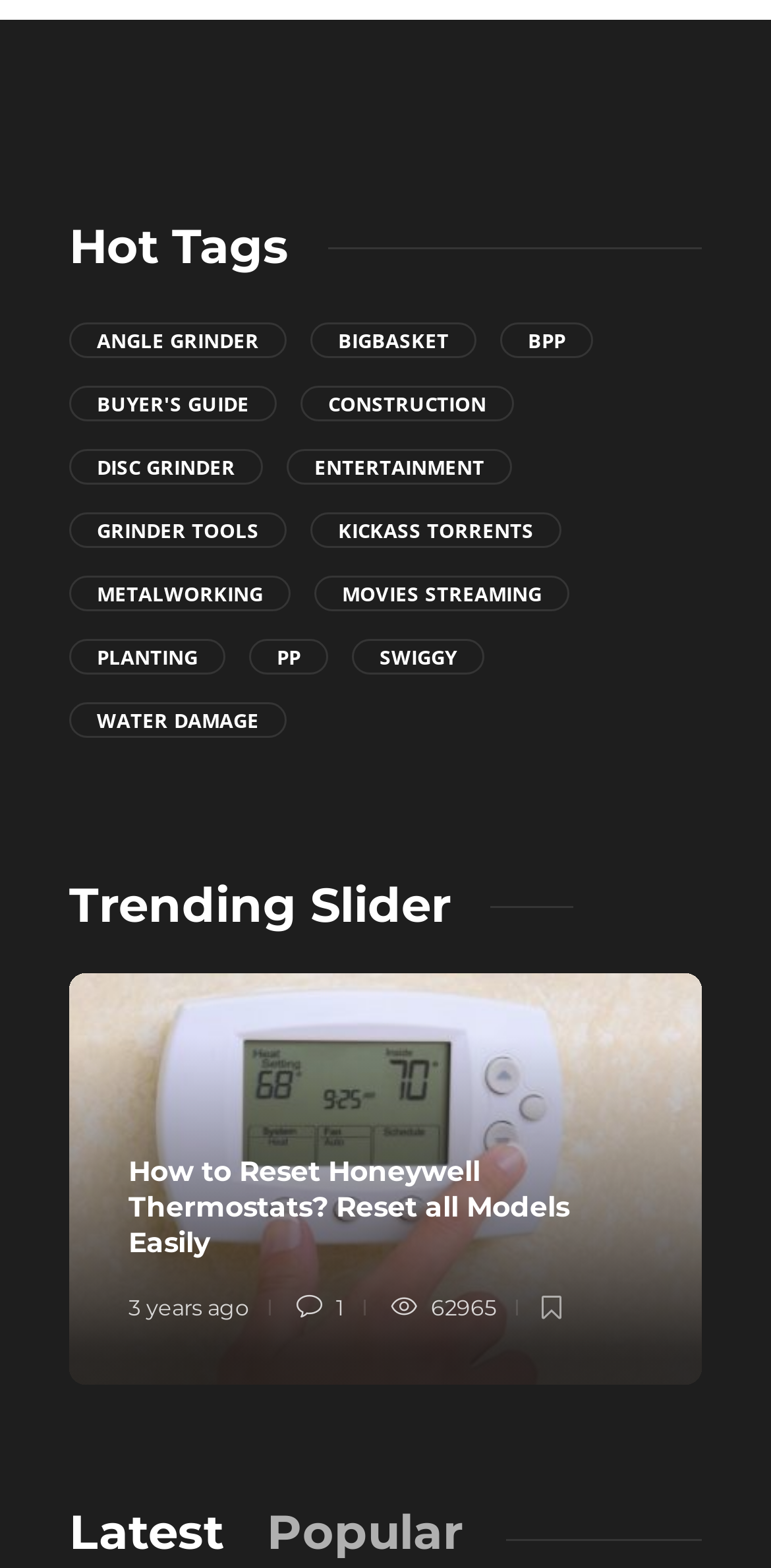Look at the image and write a detailed answer to the question: 
How many hot tags are listed?

I counted the number of links under the 'Hot Tags' heading, and there are 15 links.